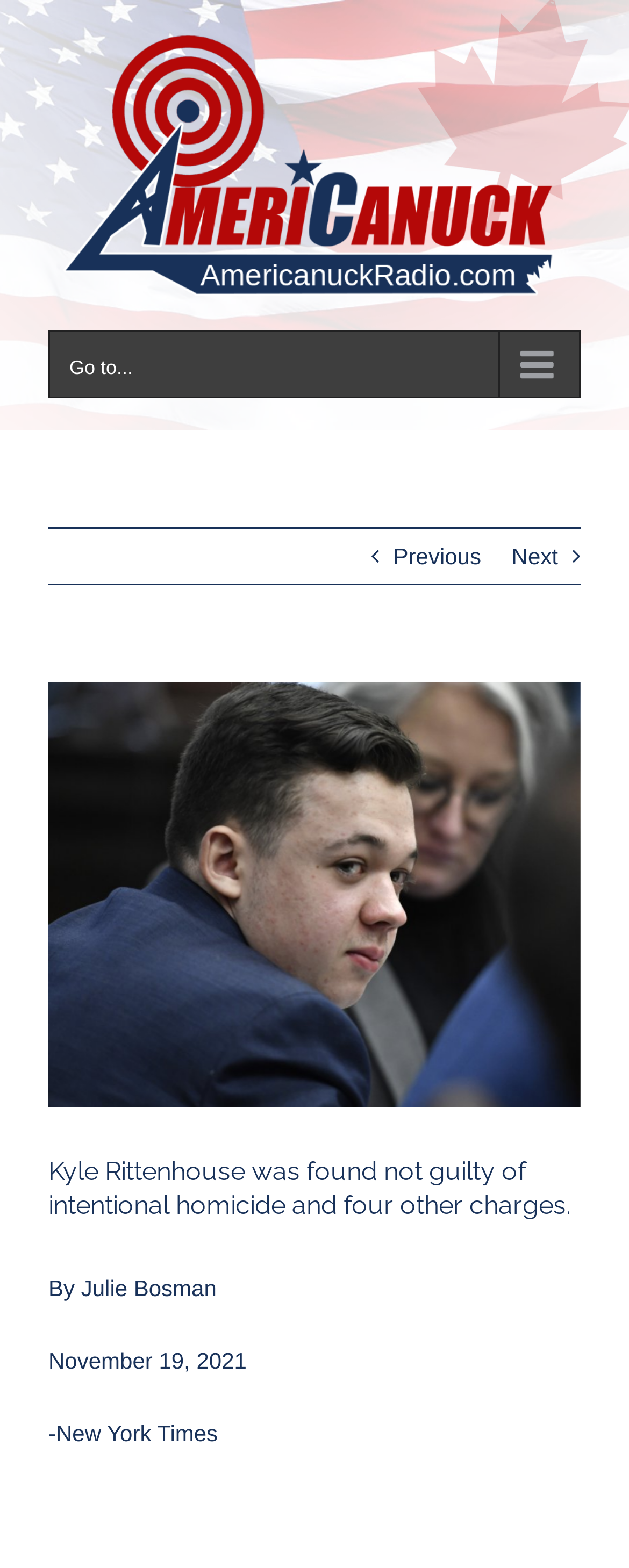Please provide a brief answer to the question using only one word or phrase: 
What is the name of the website?

Americanuck Radio